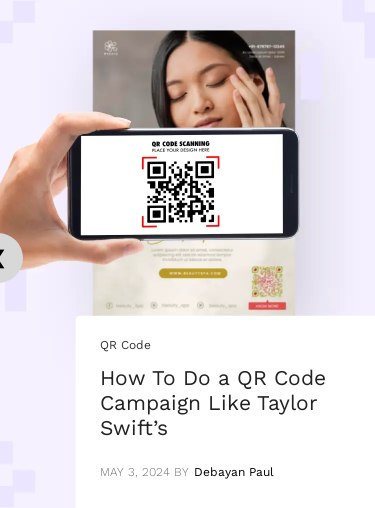Please give a succinct answer to the question in one word or phrase:
When was the publication dated?

May 3, 2024